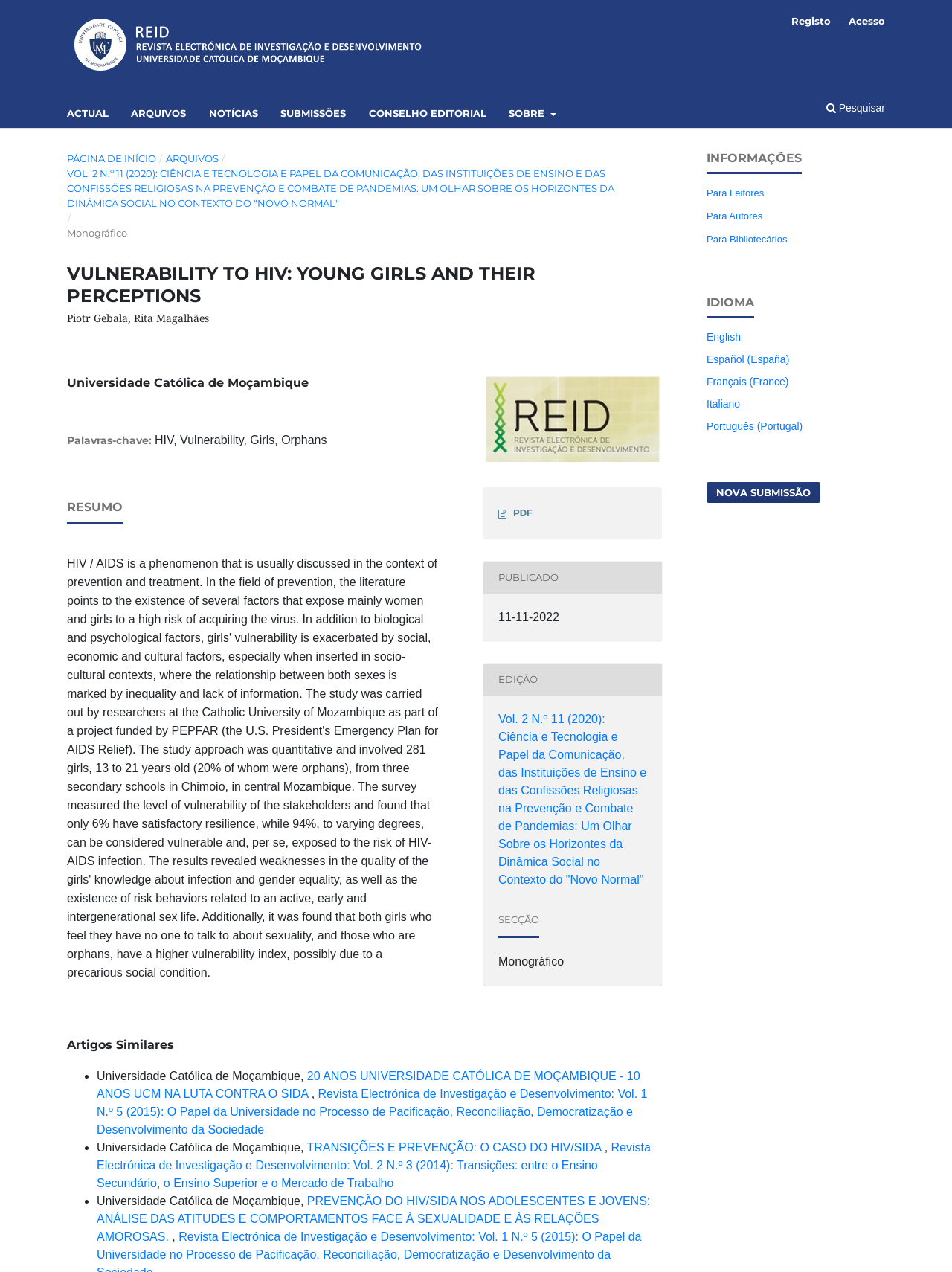Pinpoint the bounding box coordinates of the clickable area necessary to execute the following instruction: "Click on November 2021". The coordinates should be given as four float numbers between 0 and 1, namely [left, top, right, bottom].

None